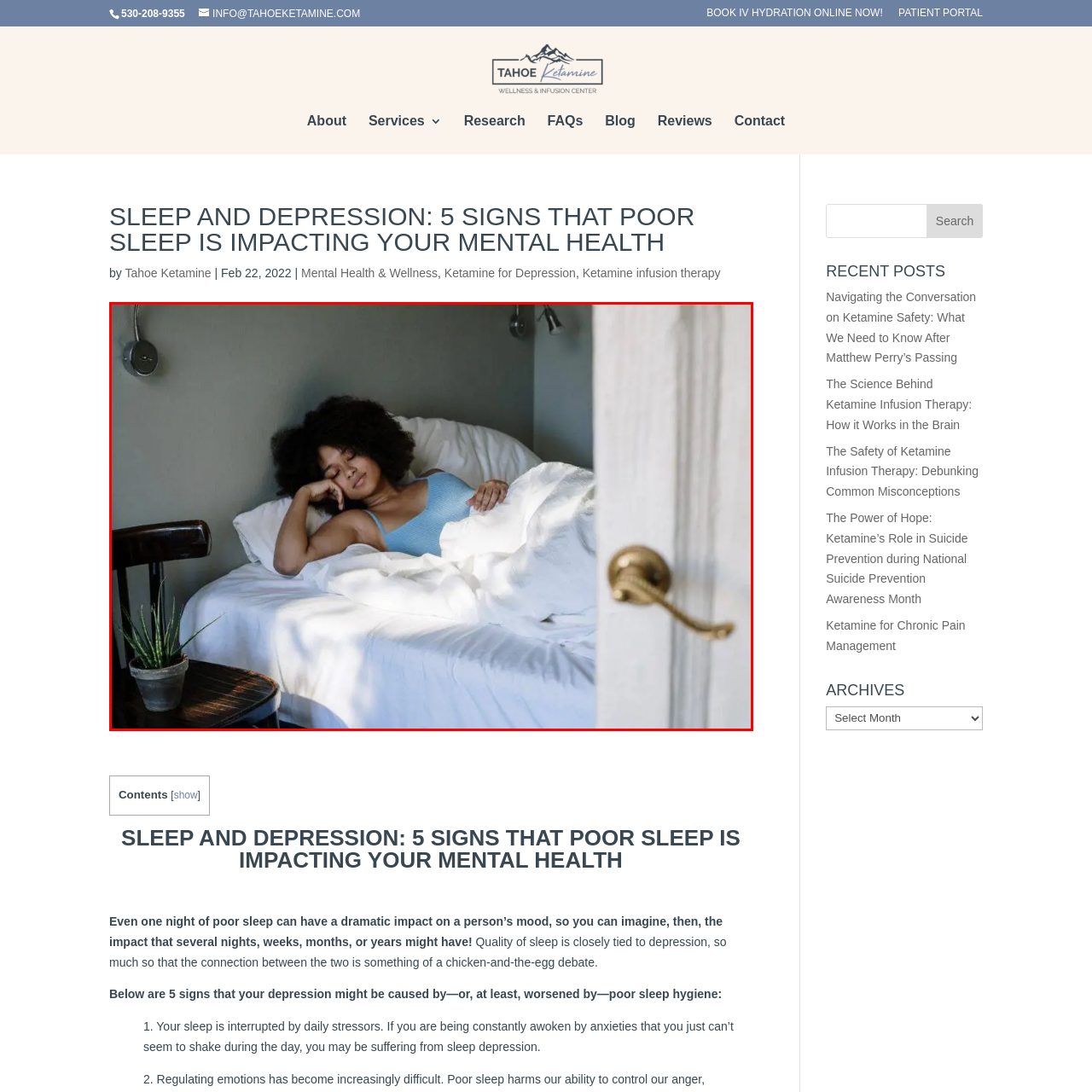Observe the image confined by the red frame and answer the question with a single word or phrase:
What is the theme of the accompanying article?

Sleep and Depression